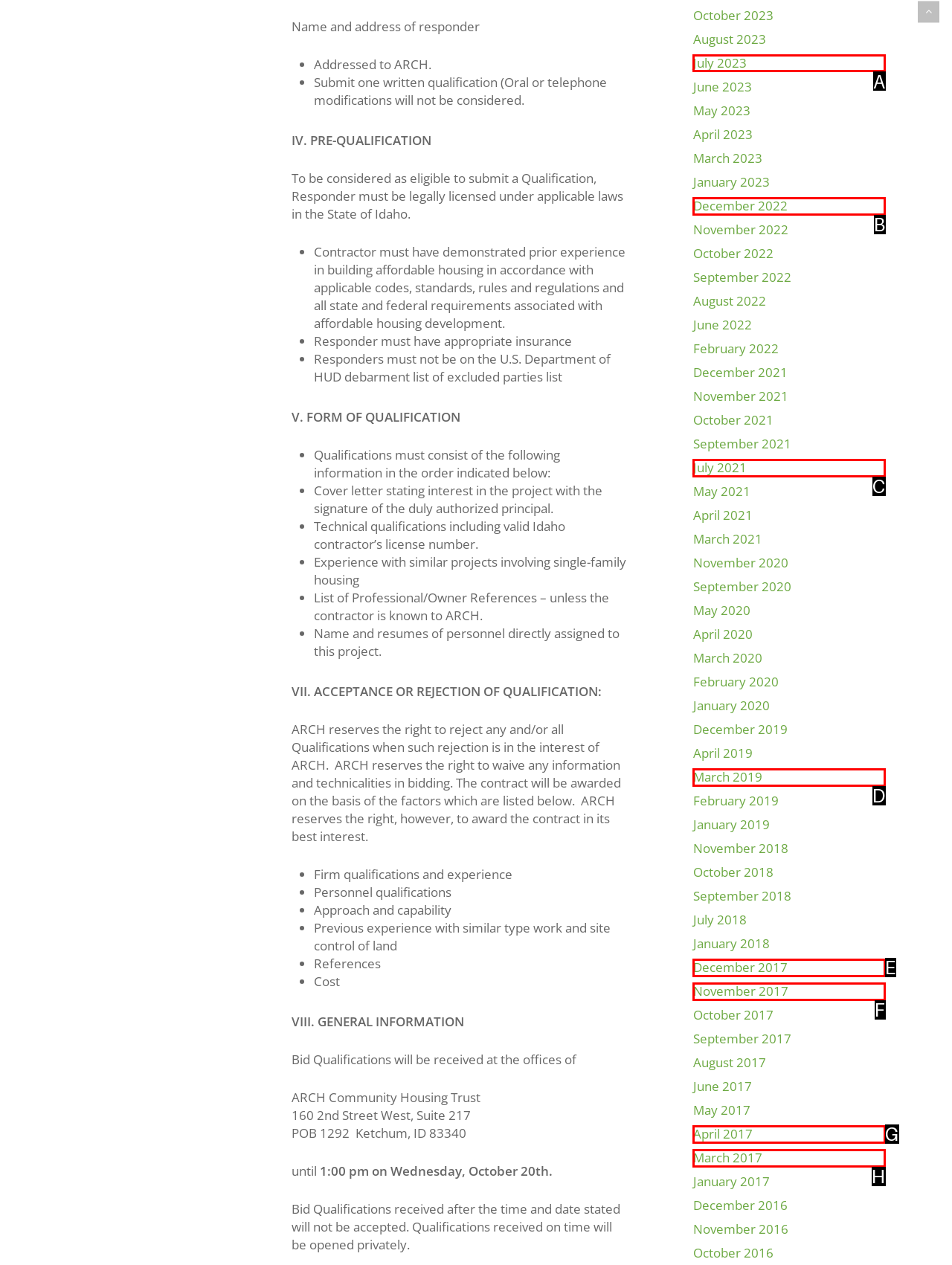Tell me the letter of the correct UI element to click for this instruction: View July 2023. Answer with the letter only.

A